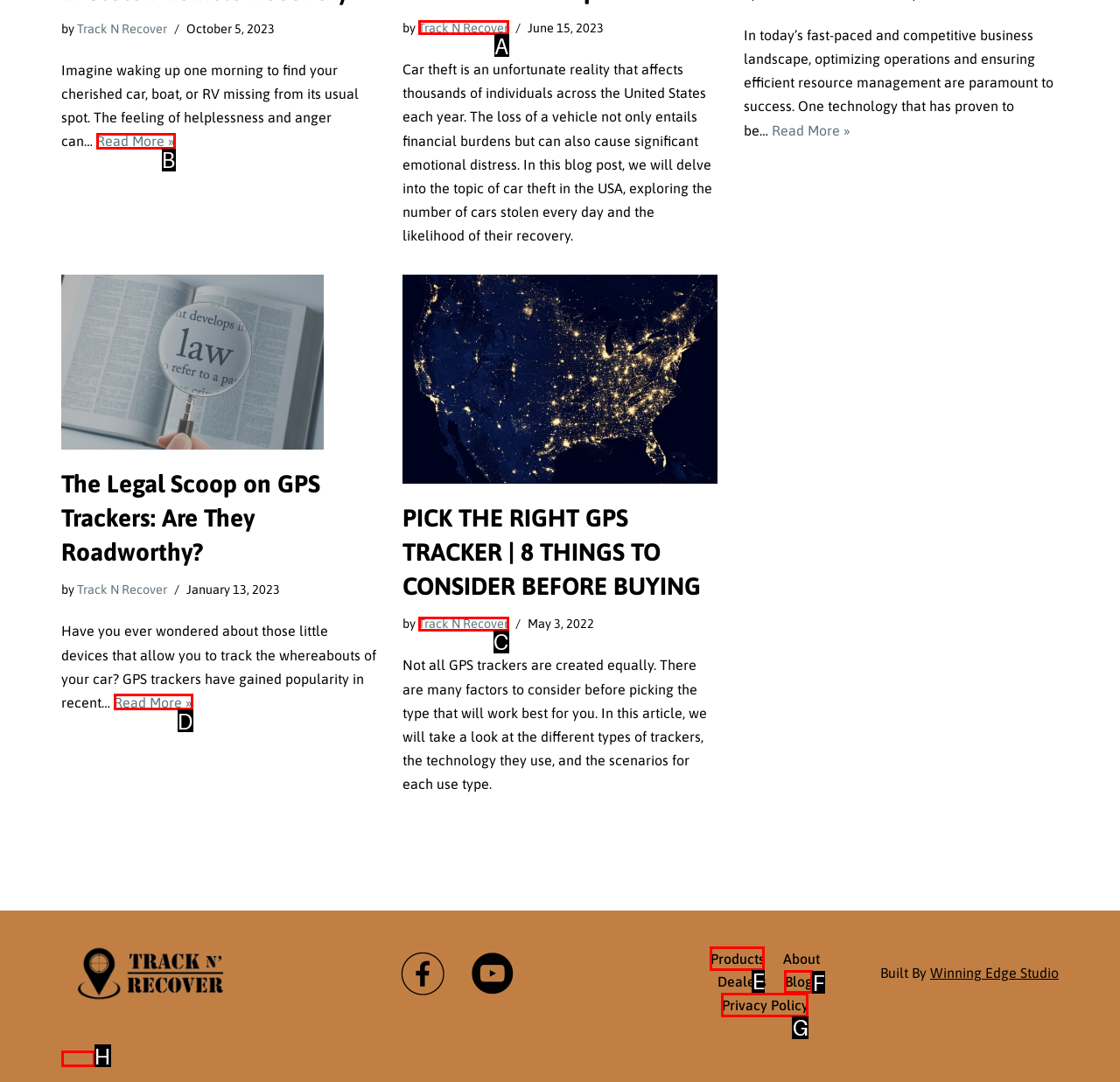Find the option that fits the given description: Privacy Policy
Answer with the letter representing the correct choice directly.

G